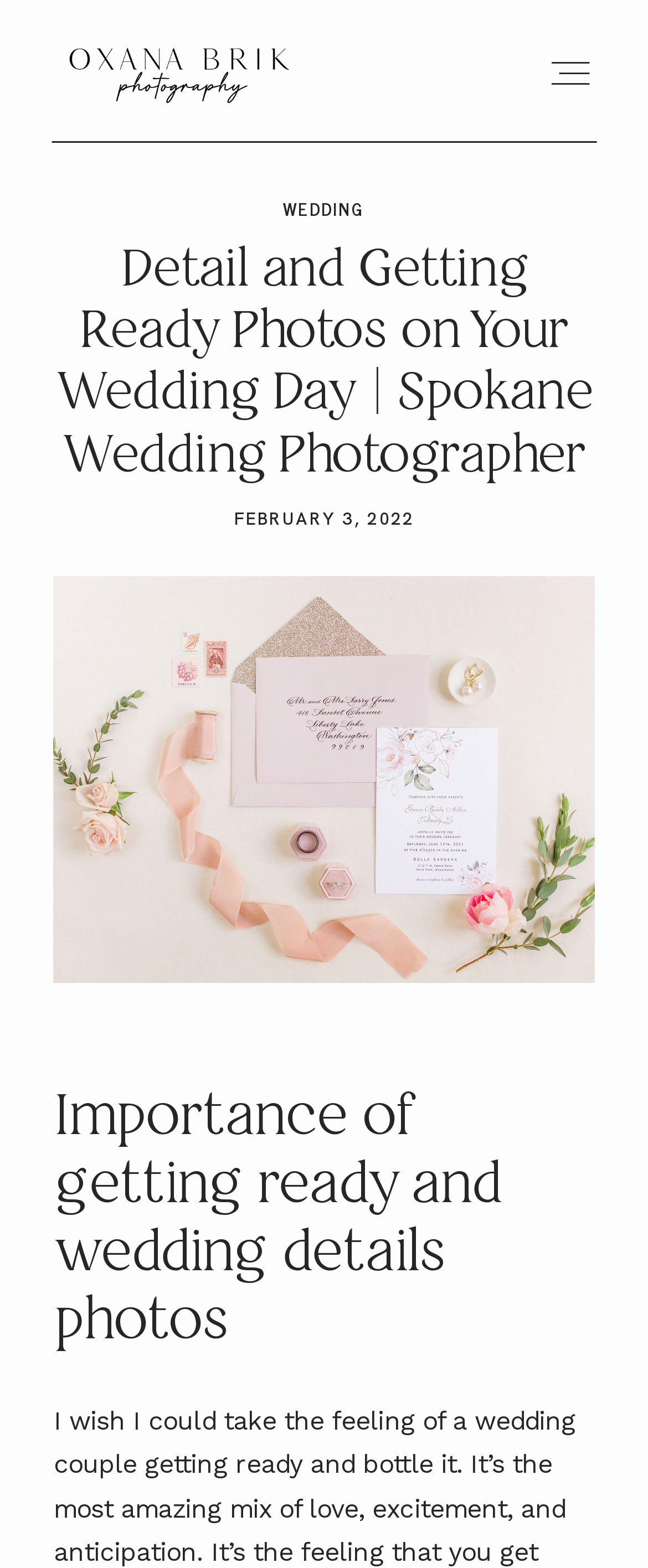Can you find the bounding box coordinates for the element that needs to be clicked to execute this instruction: "read journal"? The coordinates should be given as four float numbers between 0 and 1, i.e., [left, top, right, bottom].

[0.083, 0.307, 0.917, 0.37]